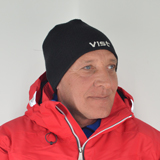Give a complete and detailed account of the image.

The image features a middle-aged ski instructor, dressed in bright red ski gear with a black beanie emblazoned with the word "VISIT." His expression is calm and focused, reflecting a passion for winter sports. This individual is associated with the profile of Vladimir Kalpachki, a ski and snowboard instructor with extensive experience in teaching and a certification dating back to 2004. Known for his dedication, he emphasizes making skiing accessible and enjoyable for learners, ensuring a fun and engaging experience on the slopes.